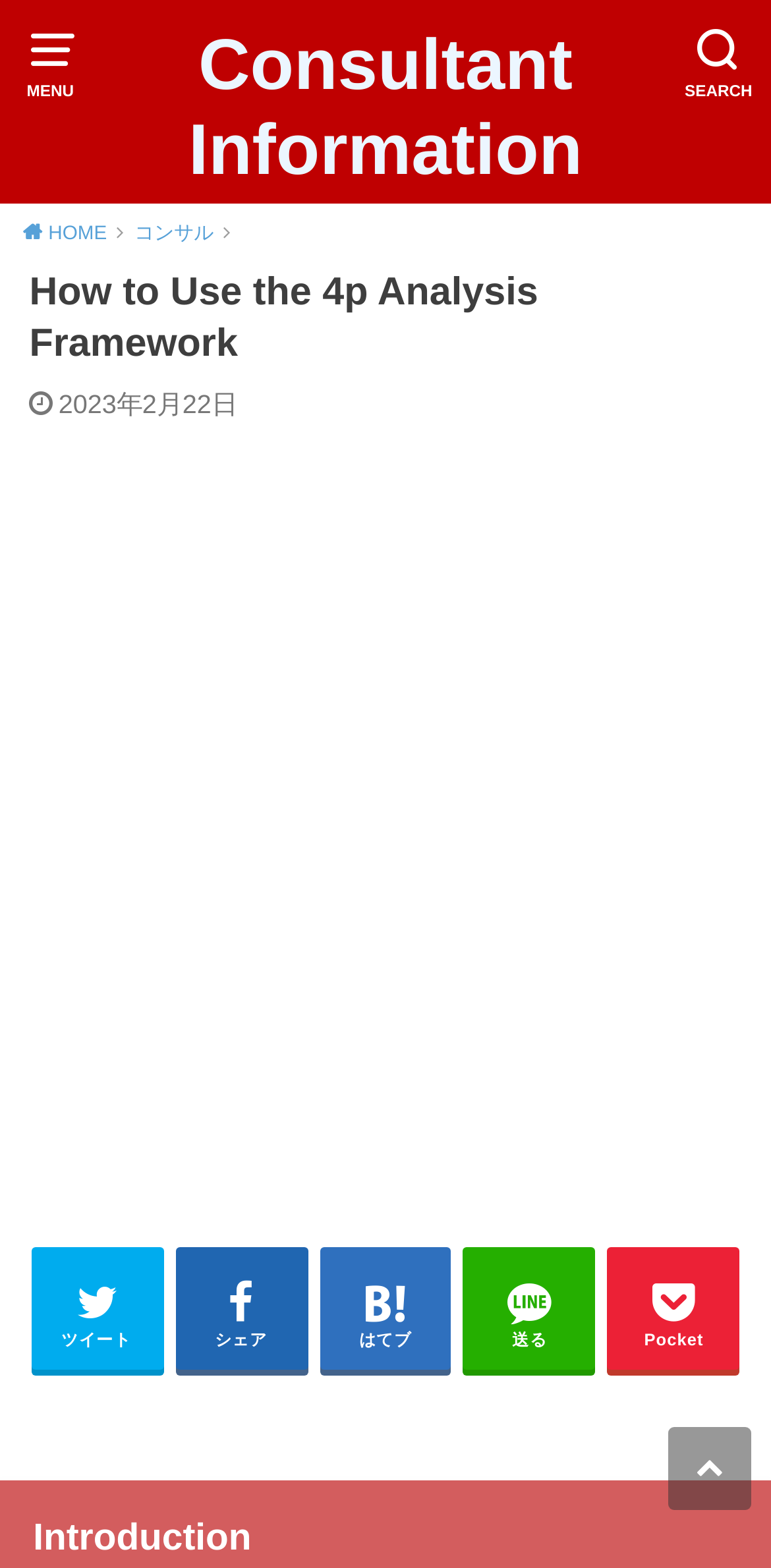What is the text on the search button?
Please use the visual content to give a single word or phrase answer.

SEARCH